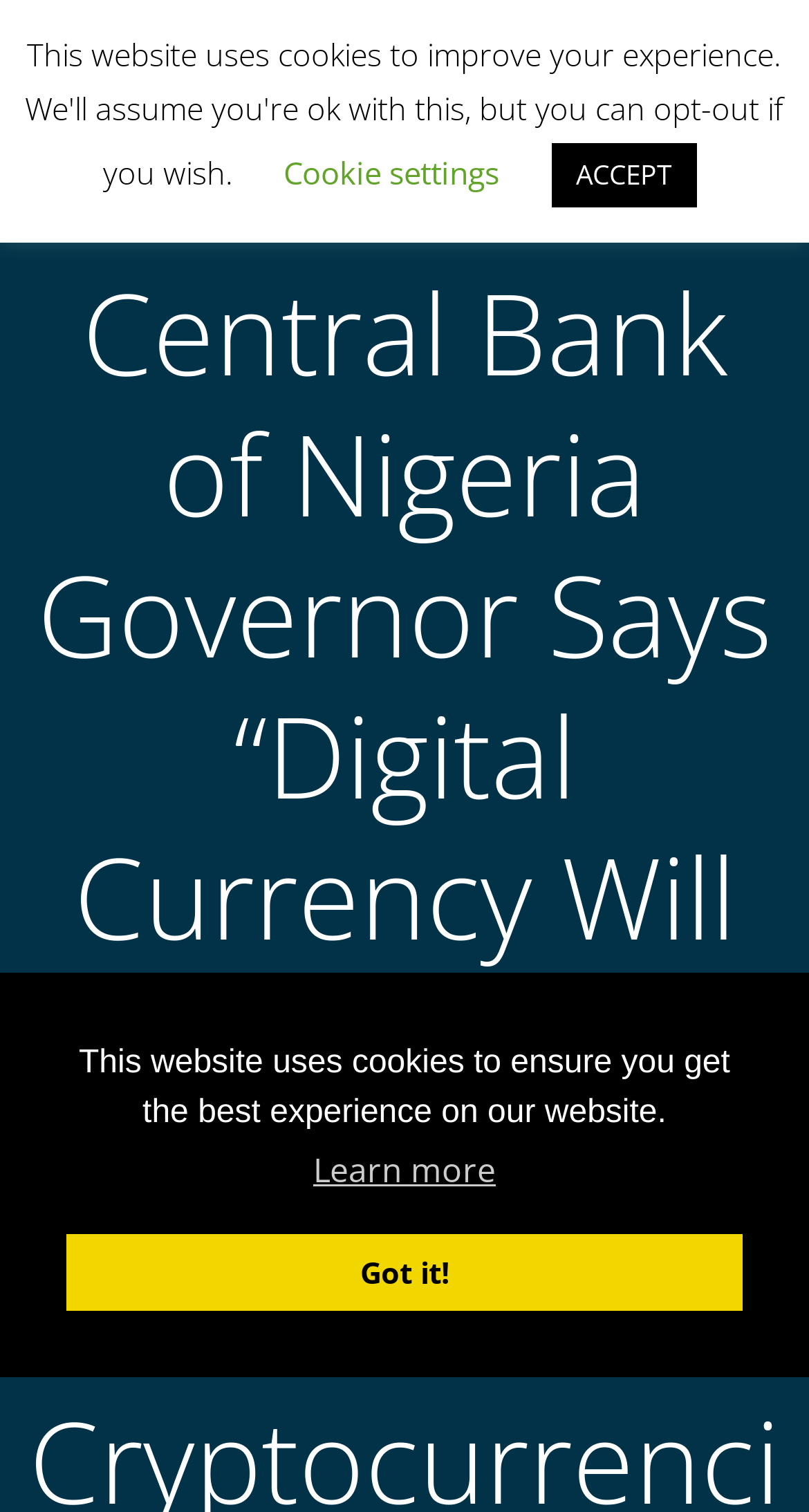Find the bounding box of the element with the following description: "title="Menu"". The coordinates must be four float numbers between 0 and 1, formatted as [left, top, right, bottom].

[0.849, 0.015, 0.936, 0.062]